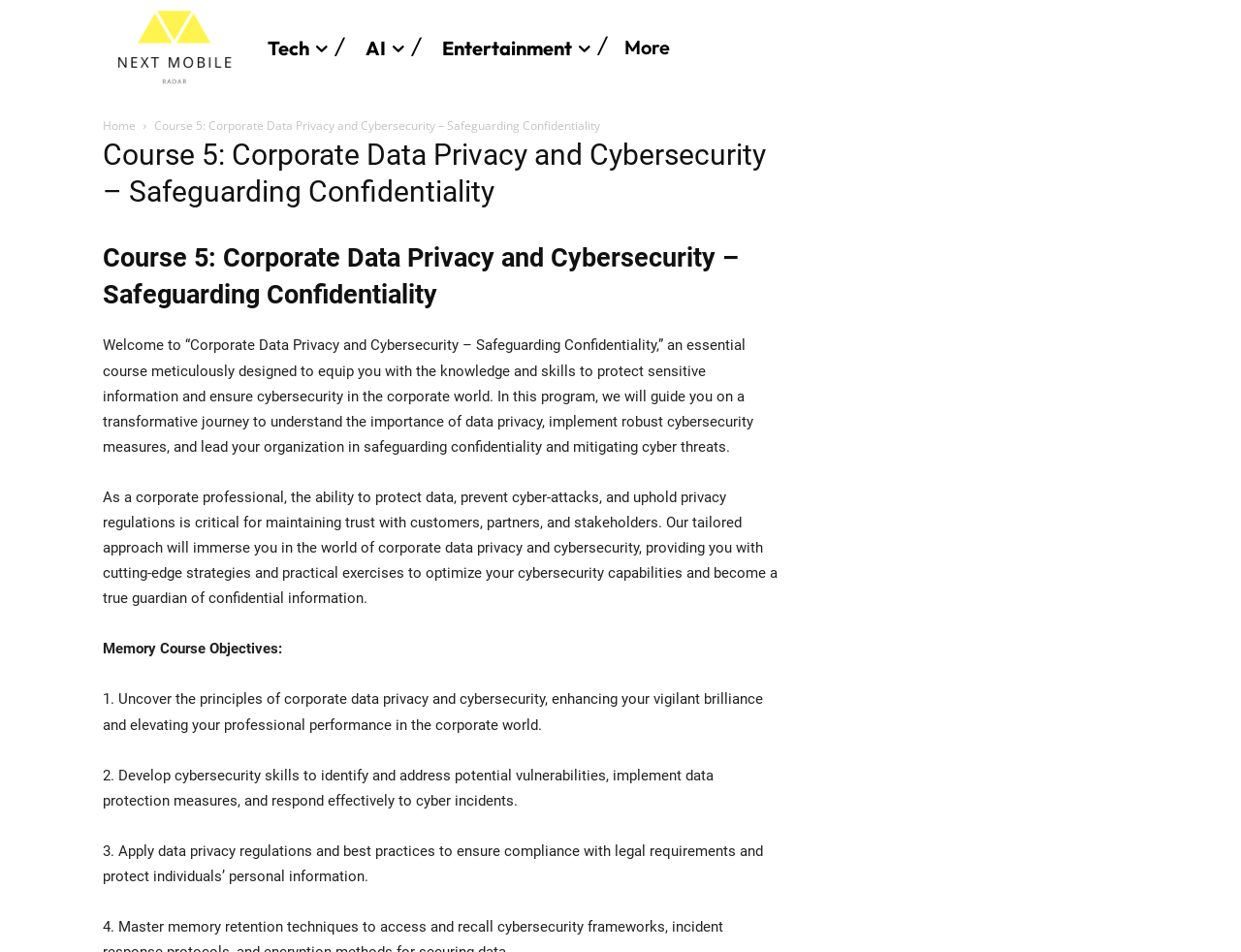Explain the webpage in detail.

The webpage is about a course on corporate data privacy and cybersecurity, specifically "Course 5: Corporate Data Privacy and Cybersecurity – Safeguarding Confidentiality". At the top left corner, there is a logo image with a link to it. Below the logo, there are several links to different categories, including "Tech", "AI", "Entertainment", and "More", which are aligned horizontally. 

To the right of the logo, there is a link to "Home". Below the links, there is a heading that spans almost the entire width of the page, which displays the course title. 

Below the course title, there is a brief introduction to the course, which occupies a significant portion of the page. The introduction is divided into two paragraphs, with the first paragraph describing the importance of data privacy and cybersecurity in the corporate world, and the second paragraph highlighting the benefits of the course.

Further down the page, there is a section titled "Memory Course Objectives", which lists three objectives of the course. These objectives are numbered and describe the skills and knowledge that participants will gain from the course, including understanding corporate data privacy and cybersecurity principles, developing cybersecurity skills, and applying data privacy regulations.

At the bottom right corner of the page, there is a small, empty complementary section.